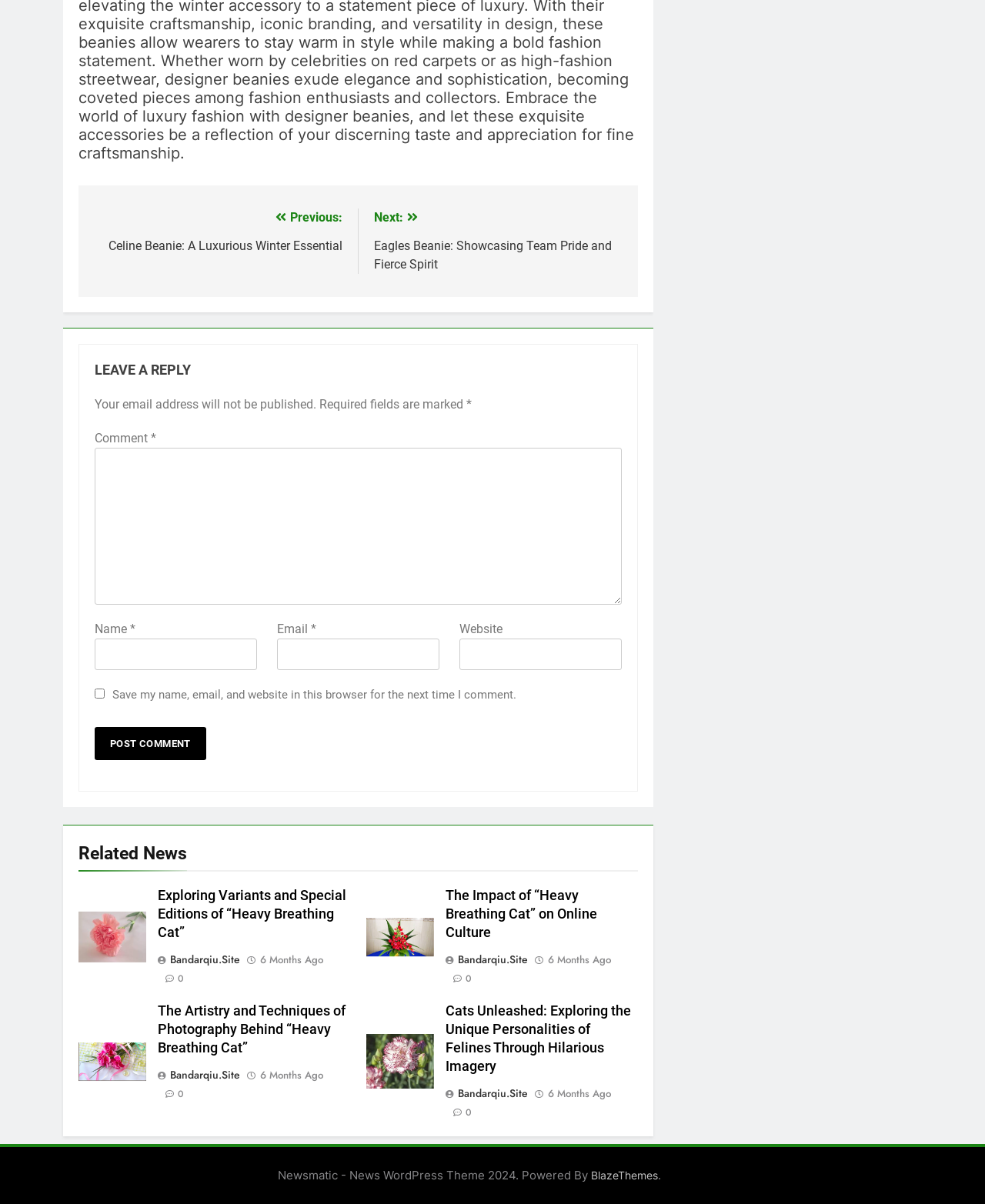What is the purpose of the checkbox in the comment form?
Please respond to the question thoroughly and include all relevant details.

The checkbox in the comment form allows users to save their name, email, and website in the browser for the next time they comment, making it easier to fill in the form in the future.